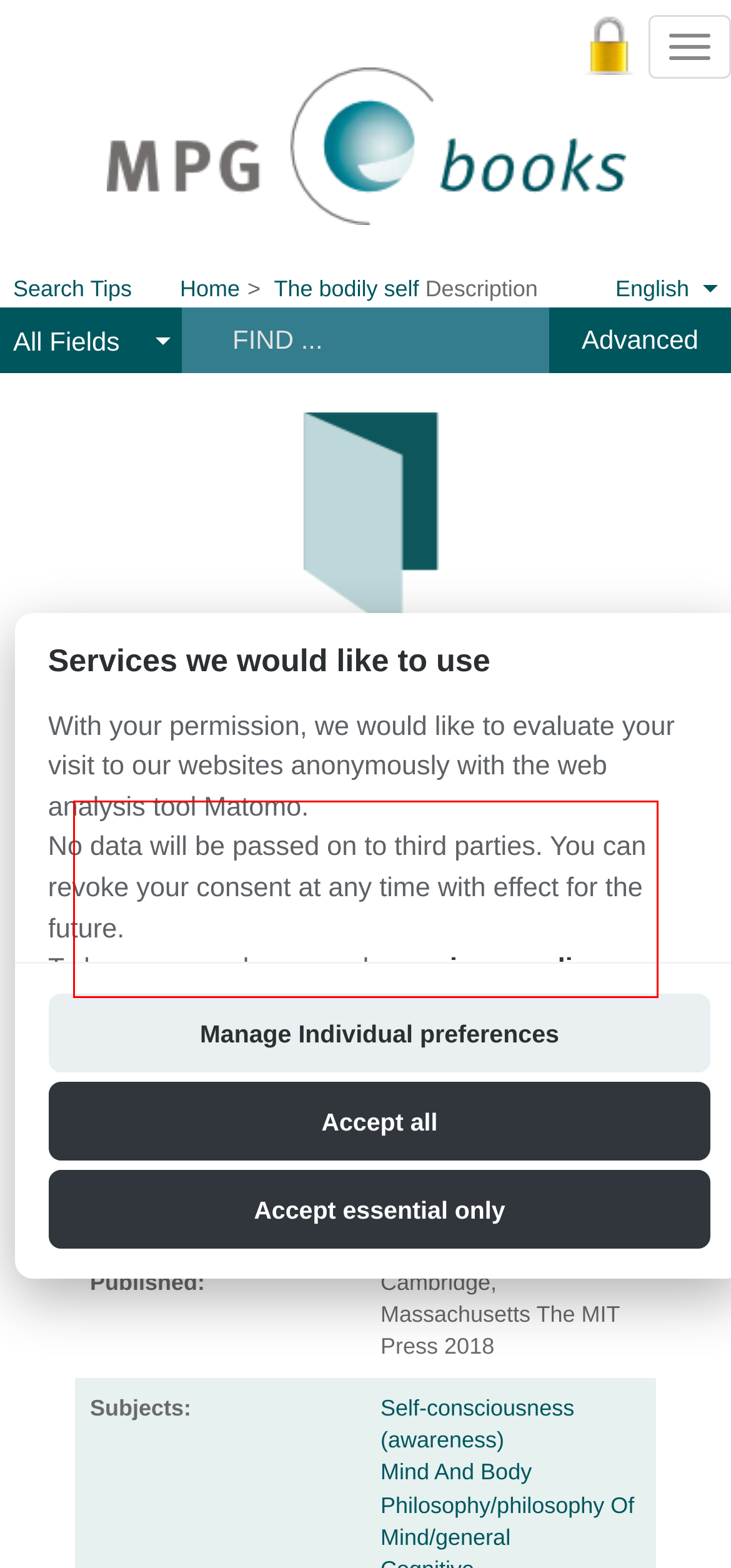Please extract the text content within the red bounding box on the webpage screenshot using OCR.

"These essays explore how the rich and sophisticated forms of self-consciousness with which we are most familiar -- as philosophers, psychologists, and as ordinary, reflective individuals -- depend on a complex underpinning that has been largely invisible to students of the self and self-consci...